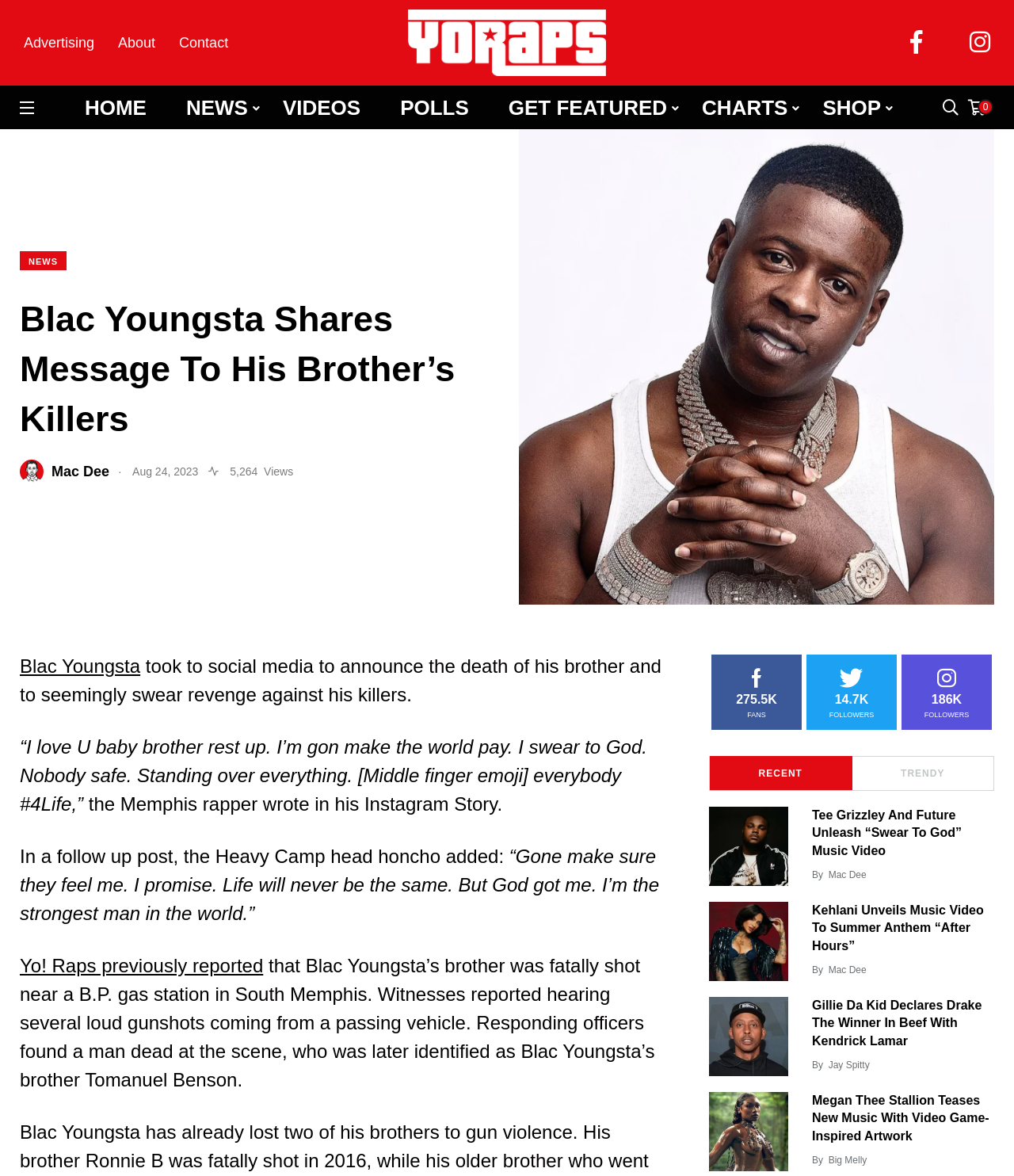Please specify the bounding box coordinates of the area that should be clicked to accomplish the following instruction: "Check the 'CHARTS'". The coordinates should consist of four float numbers between 0 and 1, i.e., [left, top, right, bottom].

[0.692, 0.082, 0.777, 0.102]